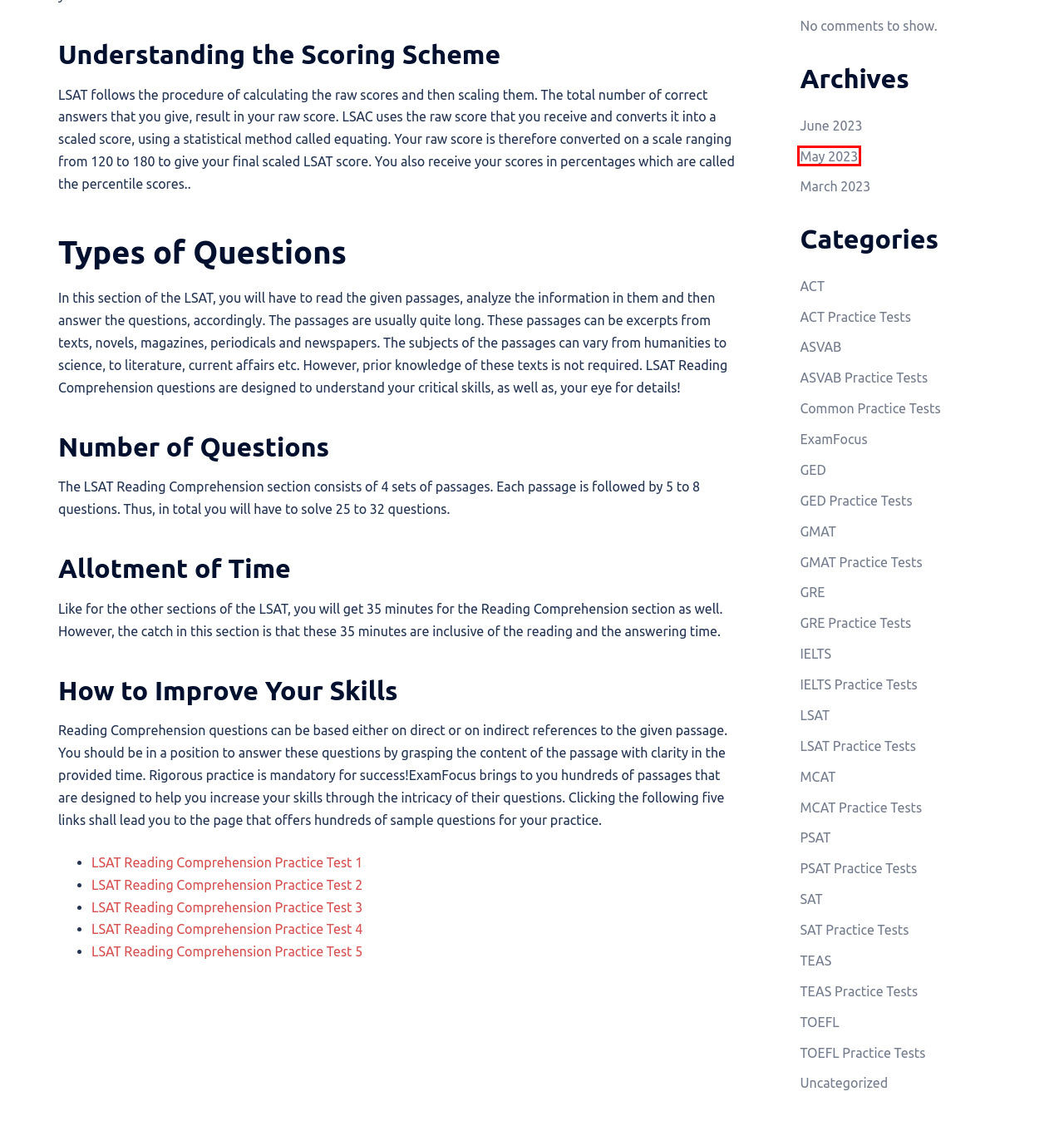Examine the screenshot of a webpage with a red bounding box around a specific UI element. Identify which webpage description best matches the new webpage that appears after clicking the element in the red bounding box. Here are the candidates:
A. ASVAB Practice Tests – ExamFocus.com
B. TOEFL Practice Tests – ExamFocus.com
C. Uncategorized – ExamFocus.com
D. May 2023 – ExamFocus.com
E. MCAT – ExamFocus.com
F. PSAT – ExamFocus.com
G. GMAT Practice Tests – ExamFocus.com
H. Common Practice Tests – ExamFocus.com

D